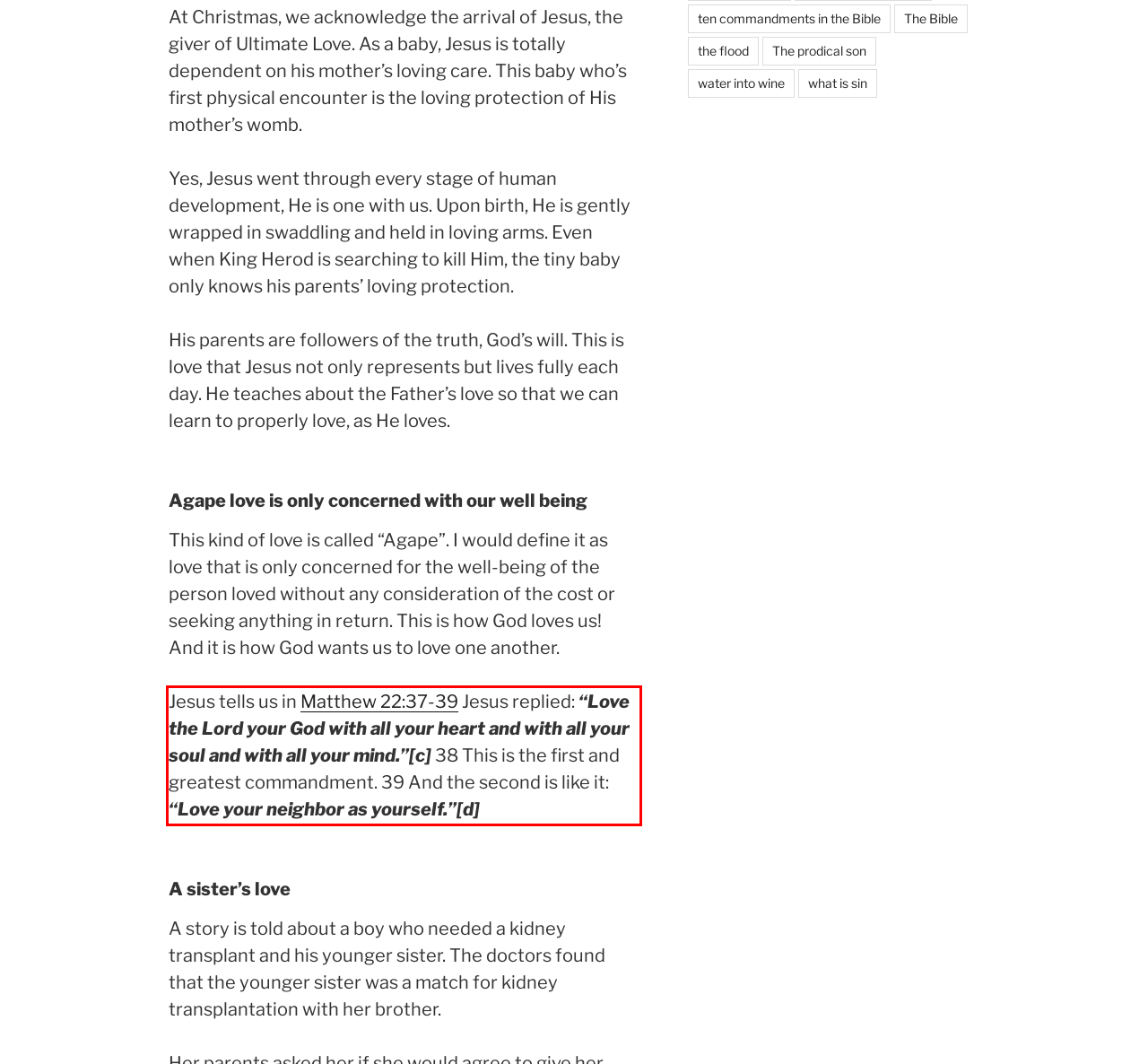Inspect the webpage screenshot that has a red bounding box and use OCR technology to read and display the text inside the red bounding box.

Jesus tells us in Matthew 22:37-39 Jesus replied: “Love the Lord your God with all your heart and with all your soul and with all your mind.”[c] 38 This is the first and greatest commandment. 39 And the second is like it: “Love your neighbor as yourself.”[d]